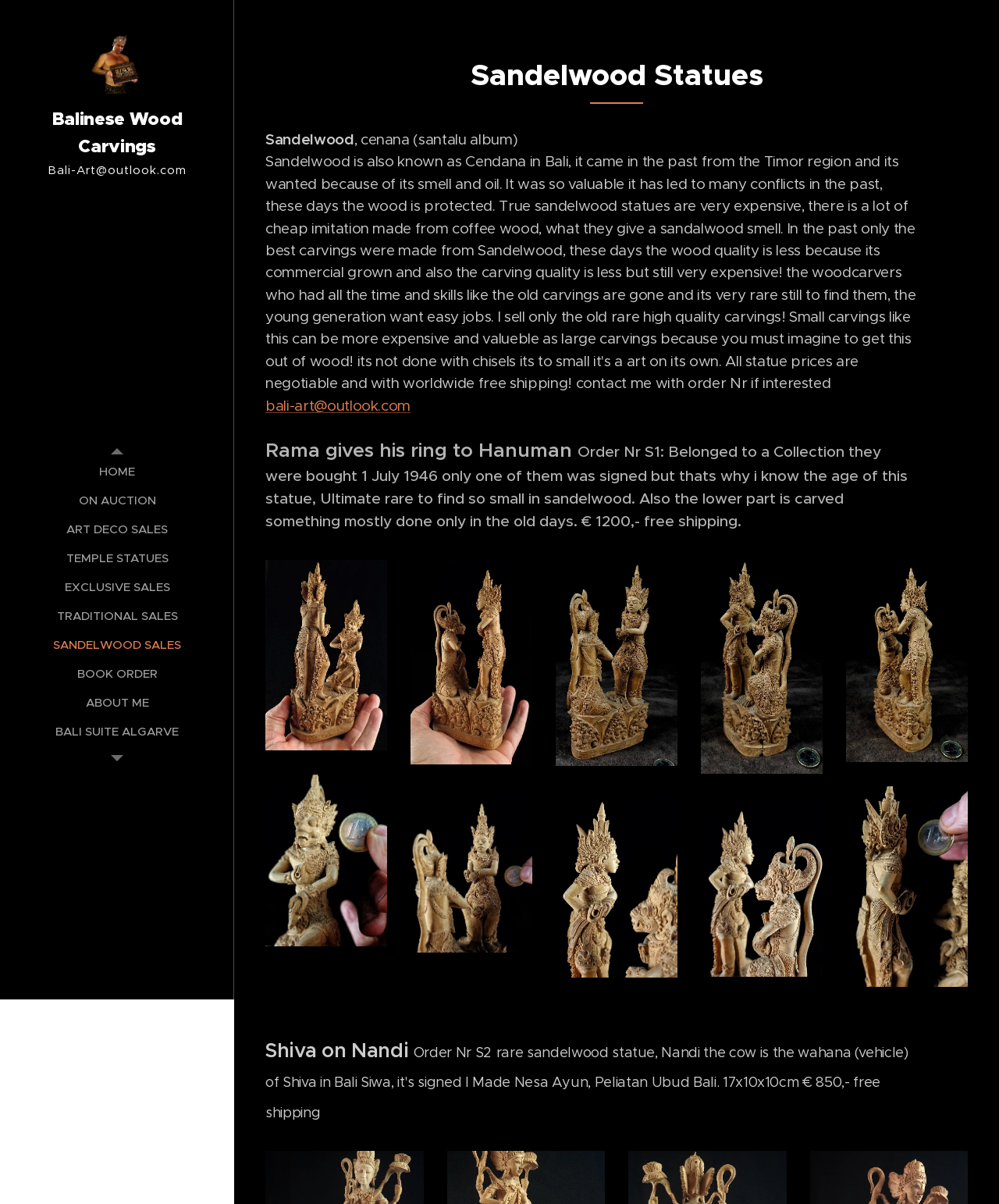What is the price of the Rama statue?
Based on the image, please offer an in-depth response to the question.

The price of the Rama statue can be found in the description of the statue, which is written as '€ 1200,- free shipping'. This indicates that the statue costs 1200 euros and includes free shipping.